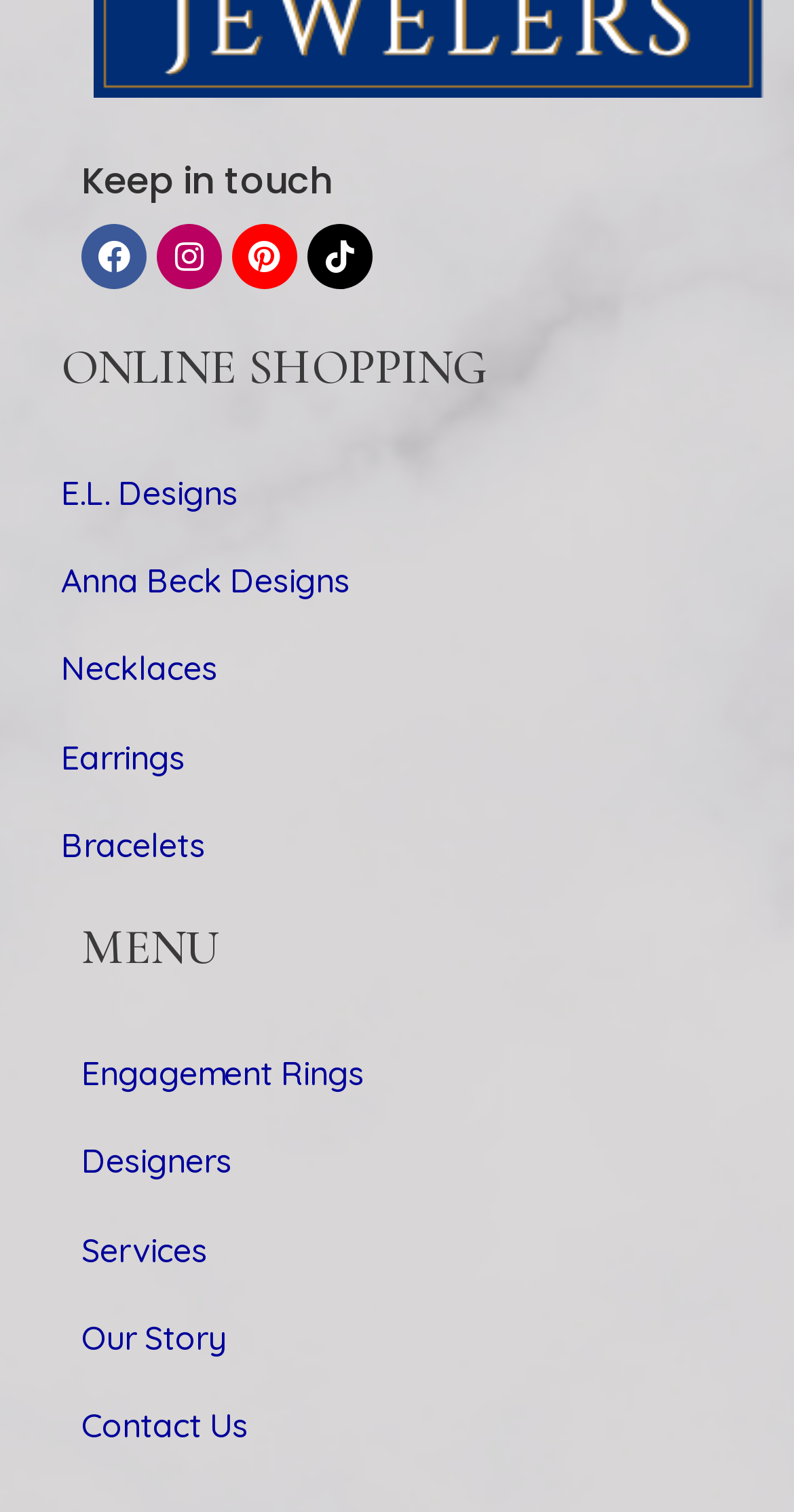Determine the bounding box coordinates for the clickable element required to fulfill the instruction: "Contact Us". Provide the coordinates as four float numbers between 0 and 1, i.e., [left, top, right, bottom].

[0.103, 0.928, 0.974, 0.96]